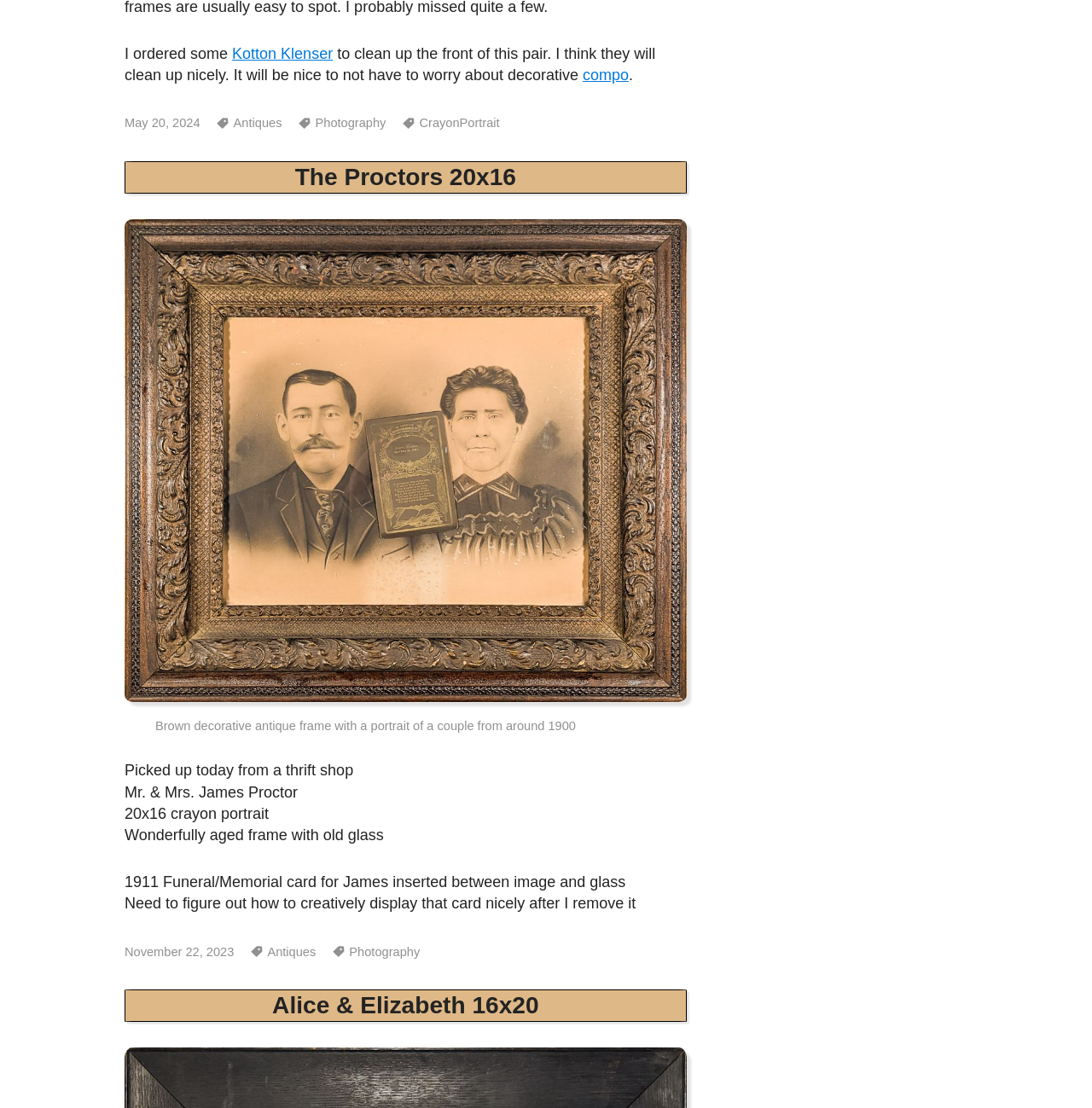What is the material of the frame in the 20x16 portrait?
Please craft a detailed and exhaustive response to the question.

From the text 'Wonderfully aged frame with old glass', I understand that the material of the frame in the 20x16 portrait is an antique frame with old glass.